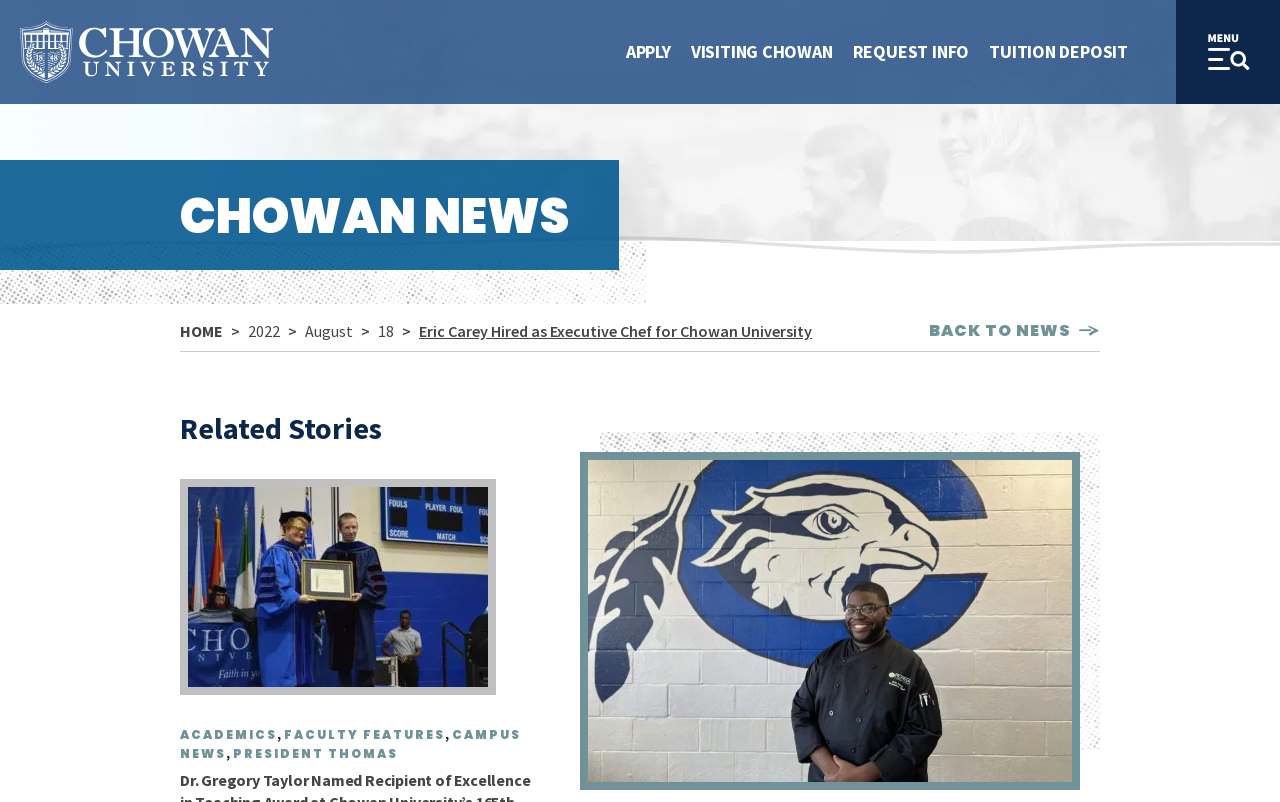What is the topic of the related story?
Provide an in-depth and detailed answer to the question.

I found the answer by looking at the image element with the text 'Excellence in Teaching', which is present in the related stories section.